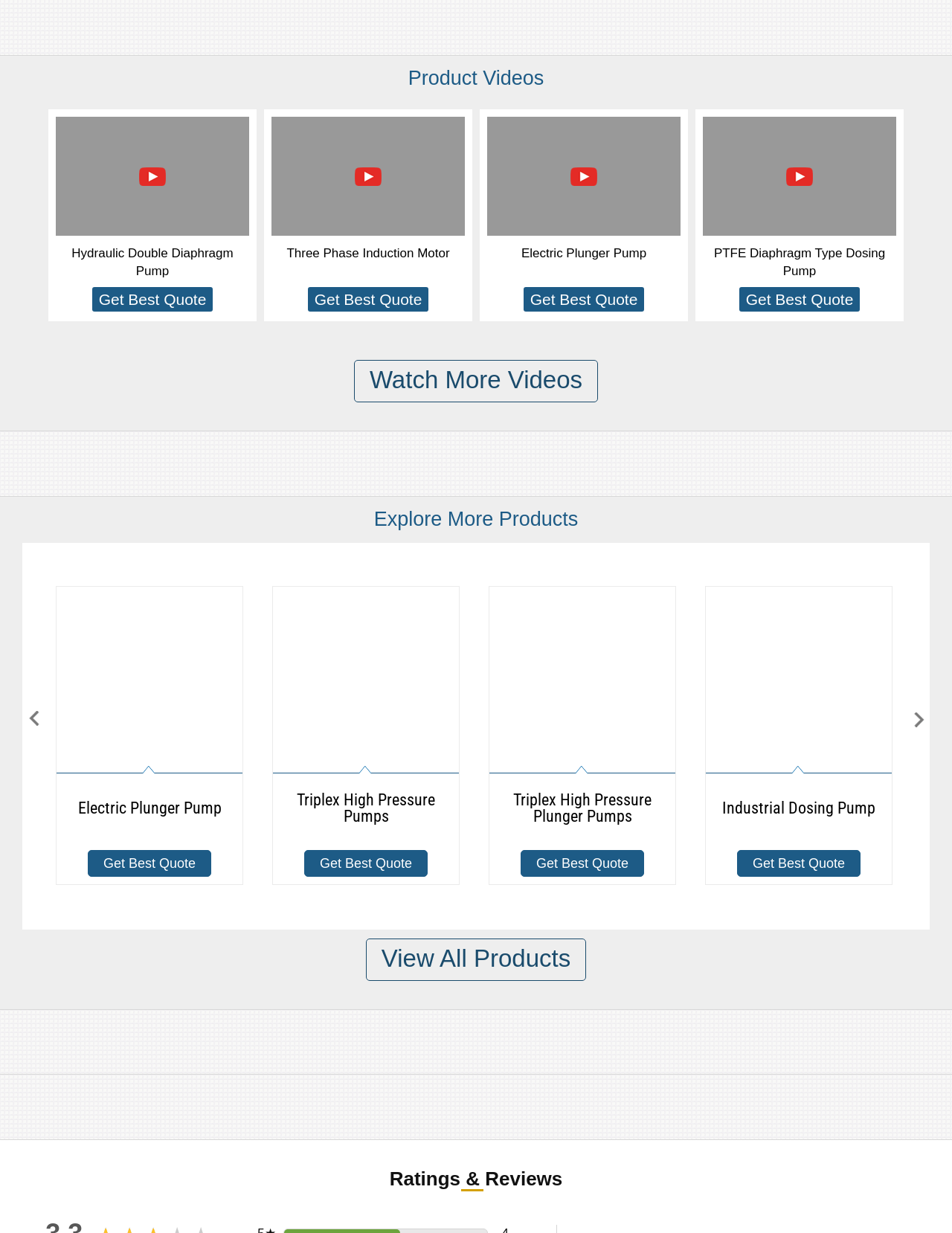Please specify the bounding box coordinates for the clickable region that will help you carry out the instruction: "Get a quote for Hydraulic Double Diaphragm Pump".

[0.104, 0.236, 0.217, 0.25]